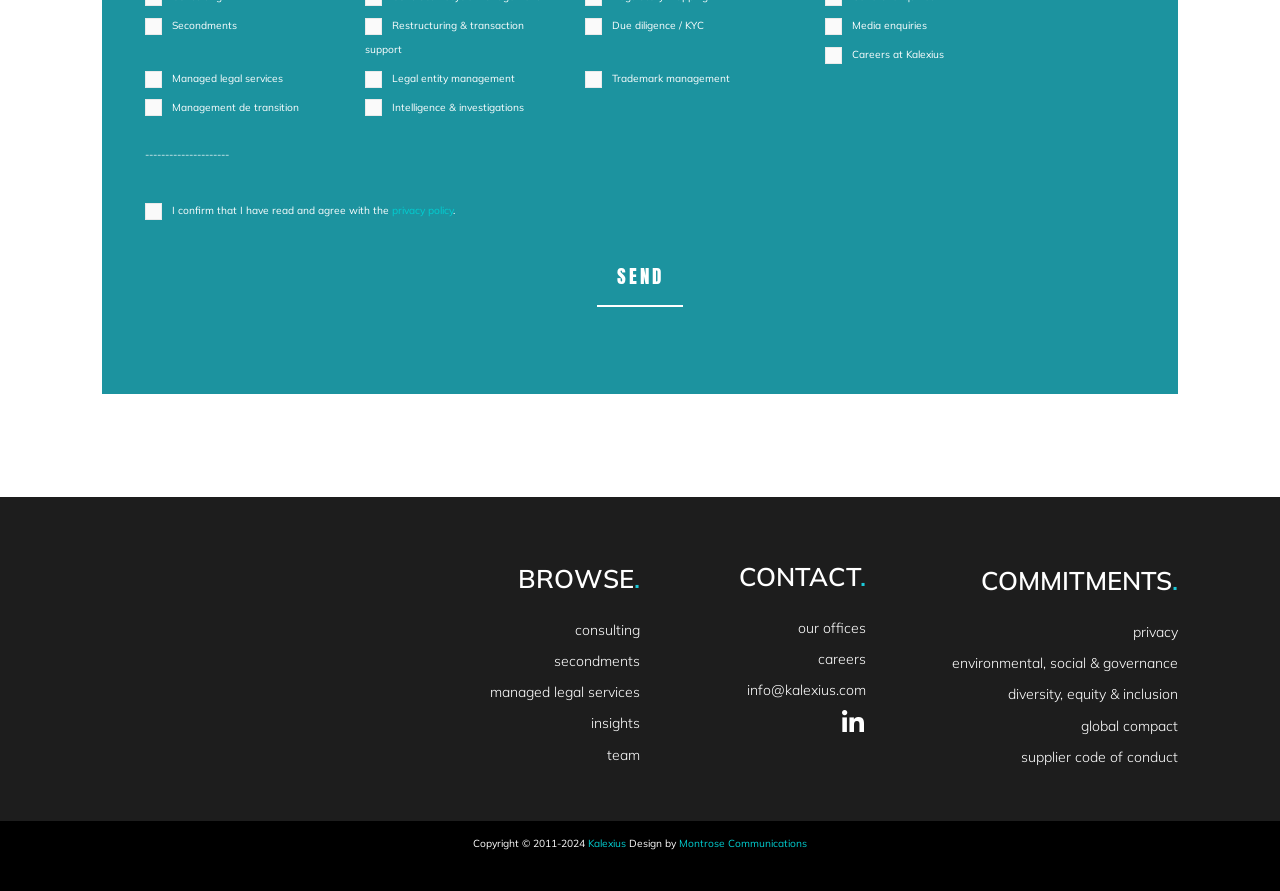Identify the bounding box coordinates for the region to click in order to carry out this instruction: "Browse consulting". Provide the coordinates using four float numbers between 0 and 1, formatted as [left, top, right, bottom].

[0.29, 0.692, 0.5, 0.722]